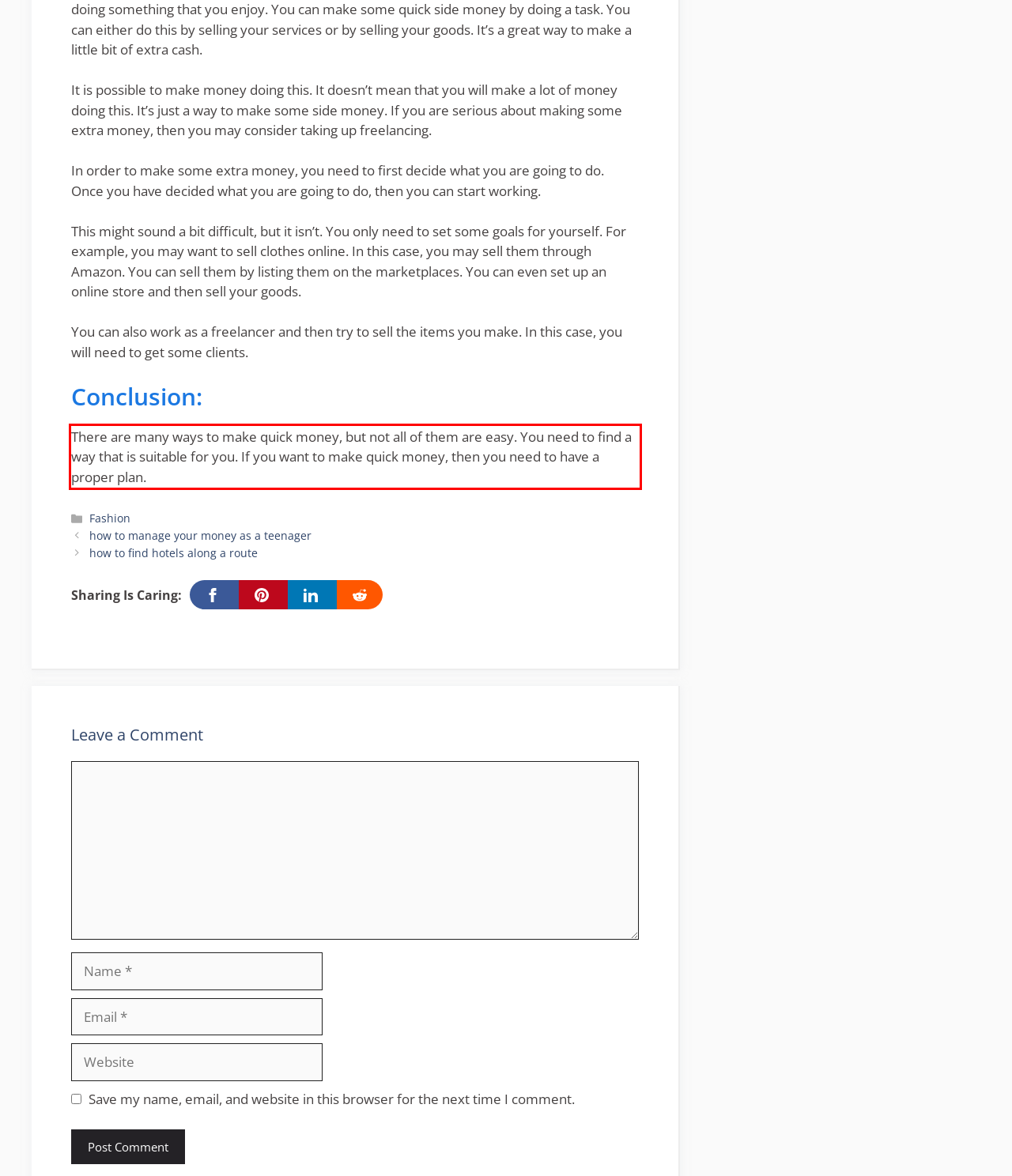View the screenshot of the webpage and identify the UI element surrounded by a red bounding box. Extract the text contained within this red bounding box.

There are many ways to make quick money, but not all of them are easy. You need to find a way that is suitable for you. If you want to make quick money, then you need to have a proper plan.